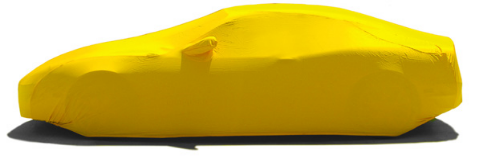Describe all the elements in the image extensively.

The image showcases a custom-tailored yellow satin stretch cover designed for a car, highlighting its sleek and smooth shape. The vibrant yellow fabric envelops the vehicle, providing a snug fit that emphasizes its contours while ensuring maximum protection. This cover is ideal for indoor storage, intended for vehicle owners who prioritize both elegance and care. Accompanying the image is a description emphasizing the cover's ability to give ultimate protection to Italian cars, indicating its quality craftsmanship suitable for various models. The product is part of a range that includes stormproof and triguard options, catering to diverse needs and preferences.